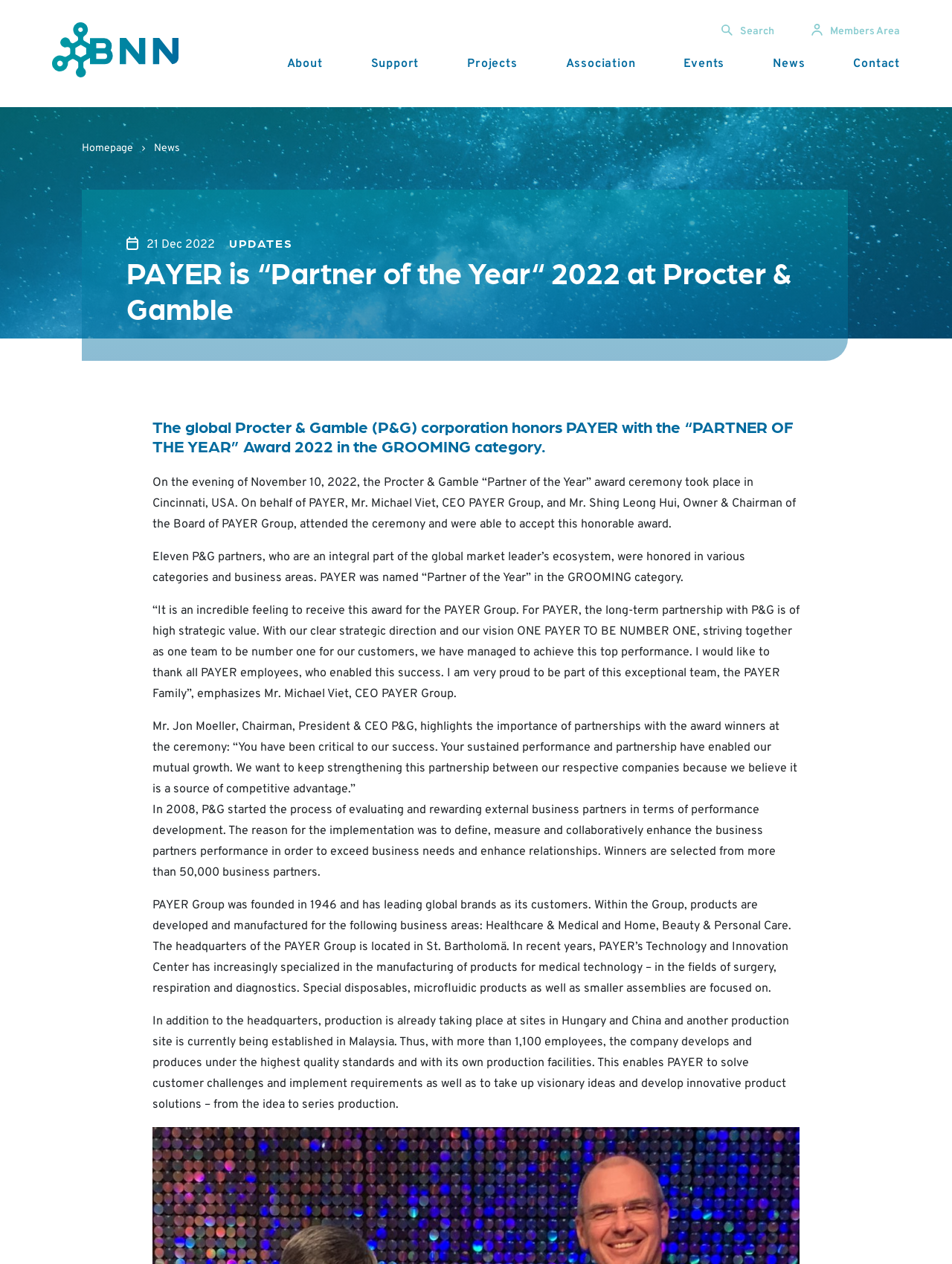Bounding box coordinates are specified in the format (top-left x, top-left y, bottom-right x, bottom-right y). All values are floating point numbers bounded between 0 and 1. Please provide the bounding box coordinate of the region this sentence describes: Association

[0.594, 0.045, 0.667, 0.057]